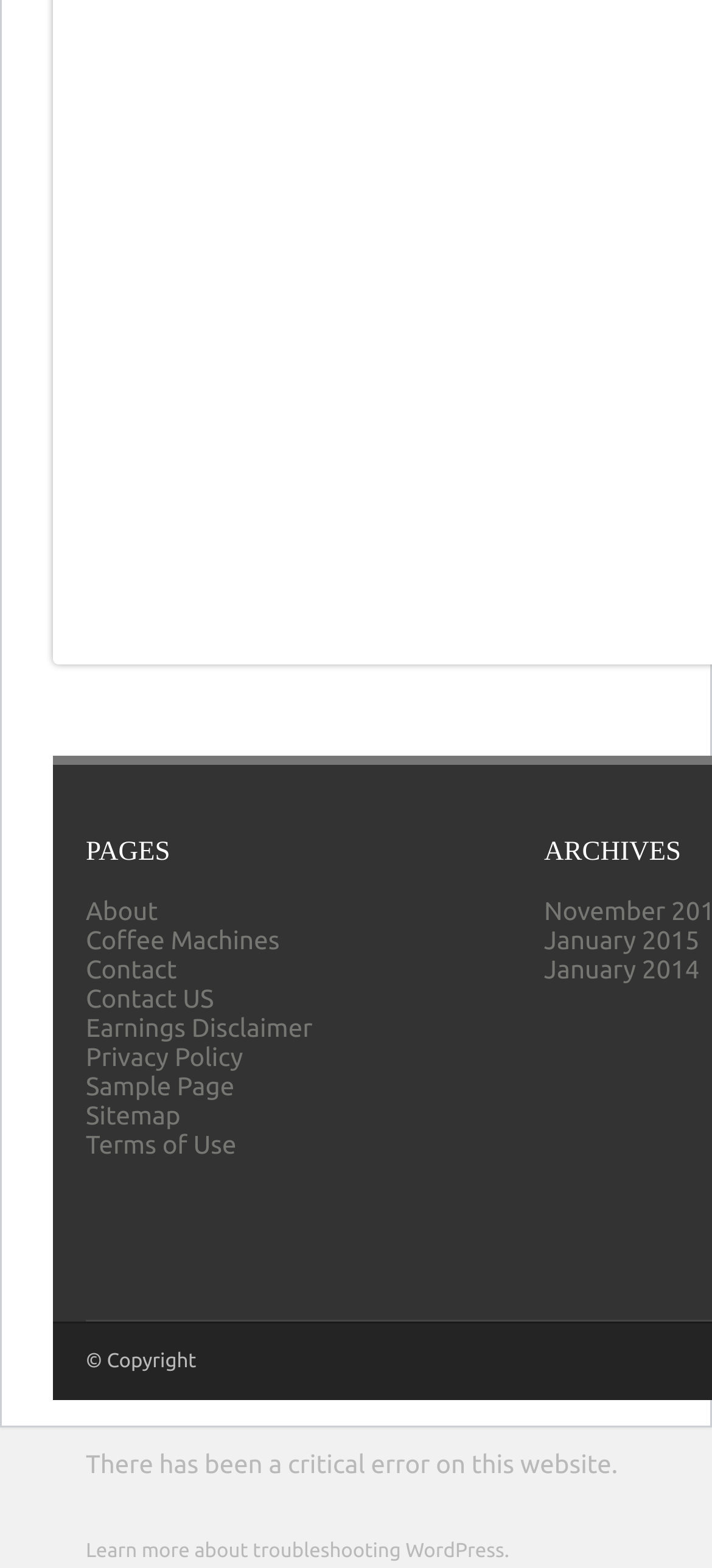Please mark the clickable region by giving the bounding box coordinates needed to complete this instruction: "view Sitemap".

[0.121, 0.702, 0.254, 0.721]